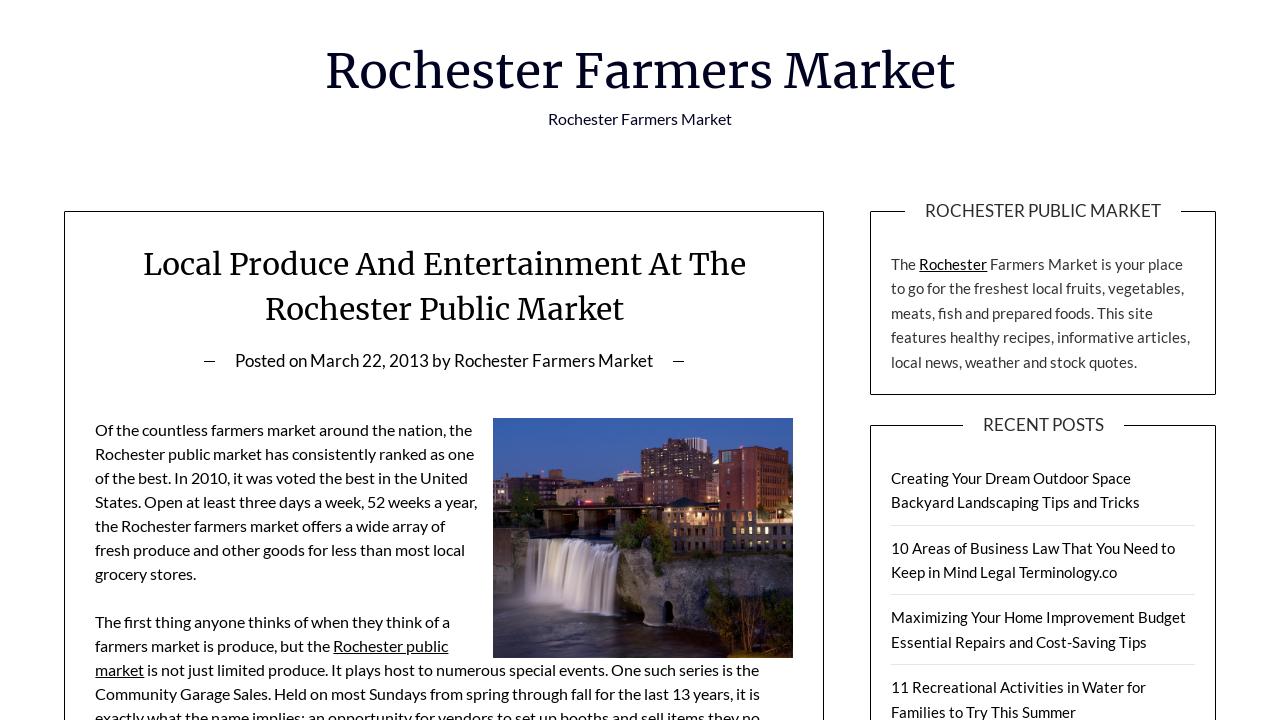Identify the bounding box coordinates of the element to click to follow this instruction: 'Read the article posted on March 22, 2013'. Ensure the coordinates are four float values between 0 and 1, provided as [left, top, right, bottom].

[0.242, 0.487, 0.335, 0.516]